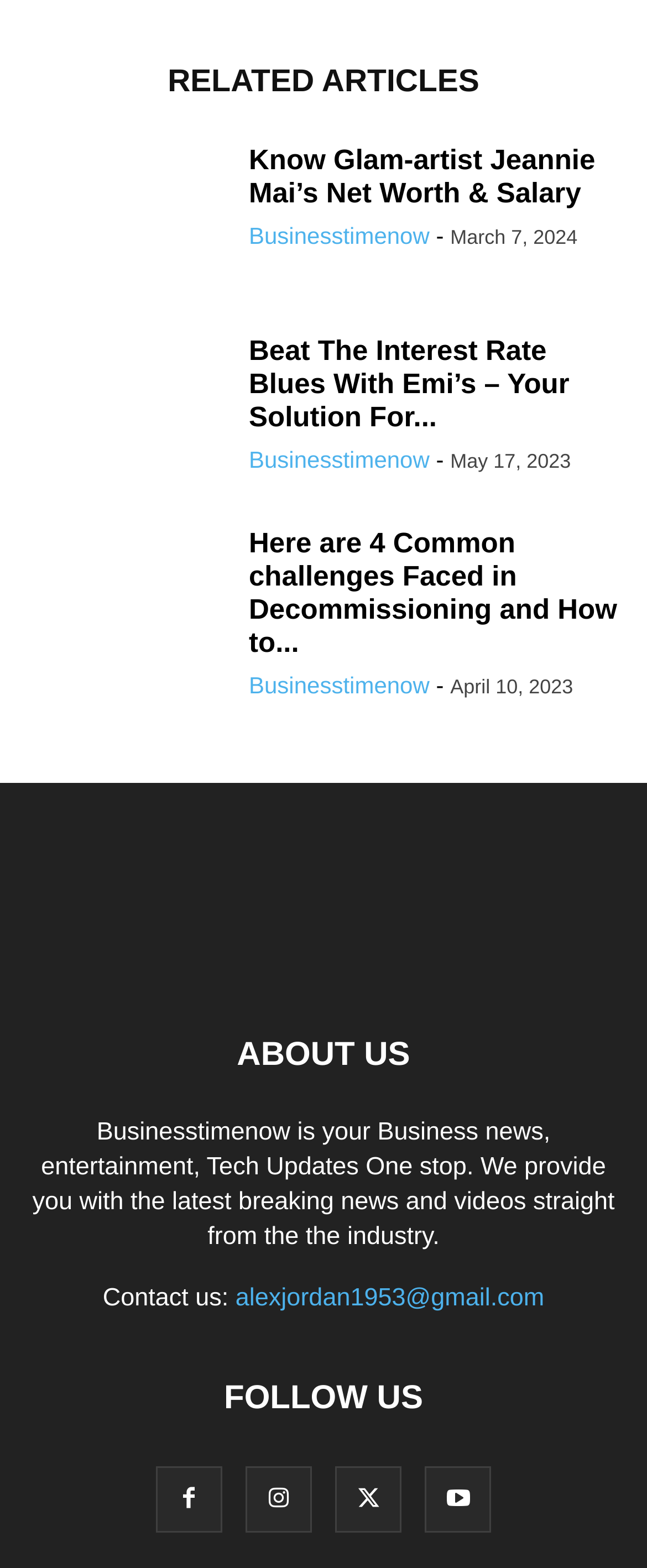What is the topic of the first article?
Look at the image and respond with a single word or a short phrase.

Jeannie Mai's Net Worth